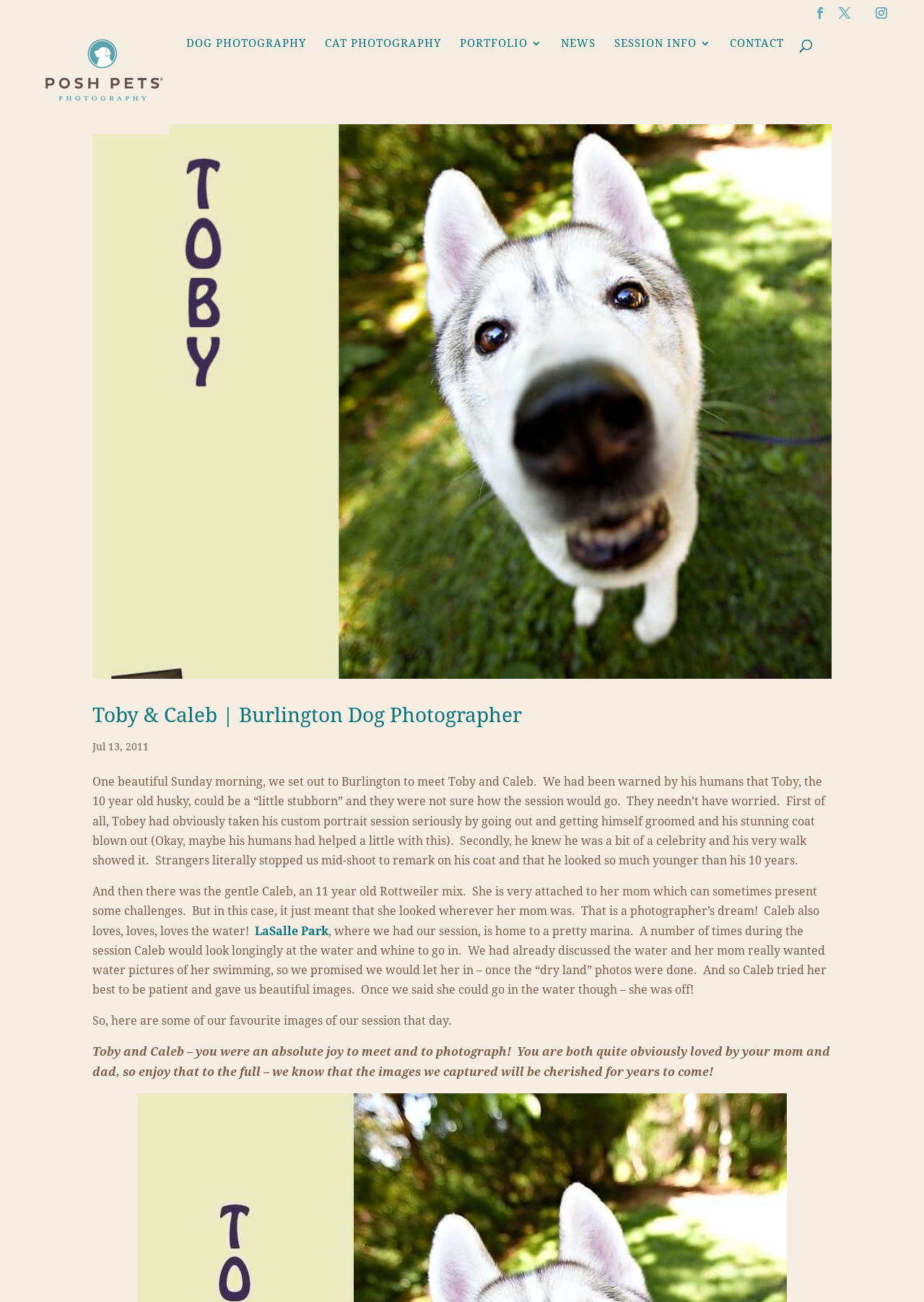Can you find the bounding box coordinates of the area I should click to execute the following instruction: "Read about Toby and Caleb's pet photography session"?

[0.1, 0.095, 0.9, 0.521]